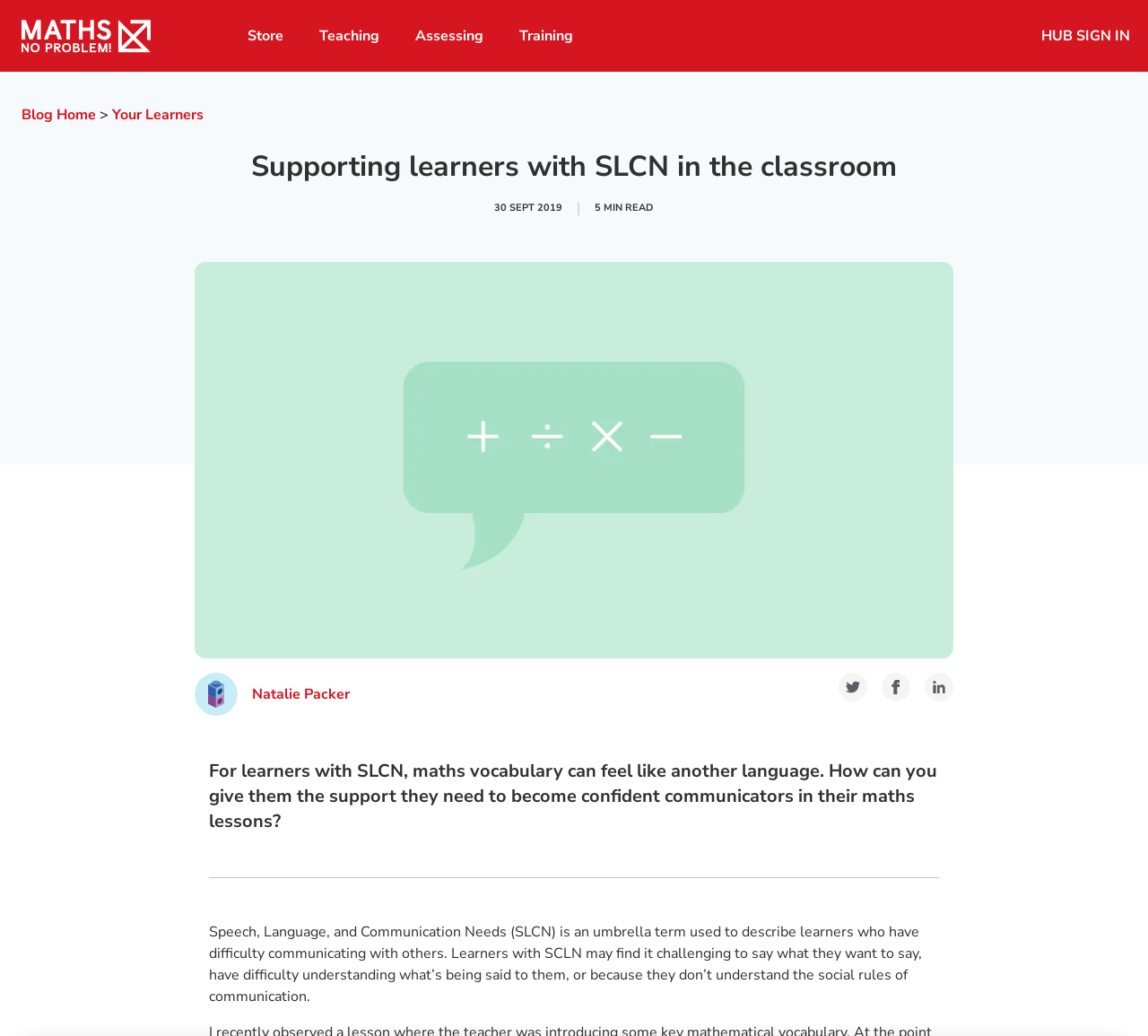Give a one-word or short-phrase answer to the following question: 
Who wrote the article or blog post?

Natalie Packer